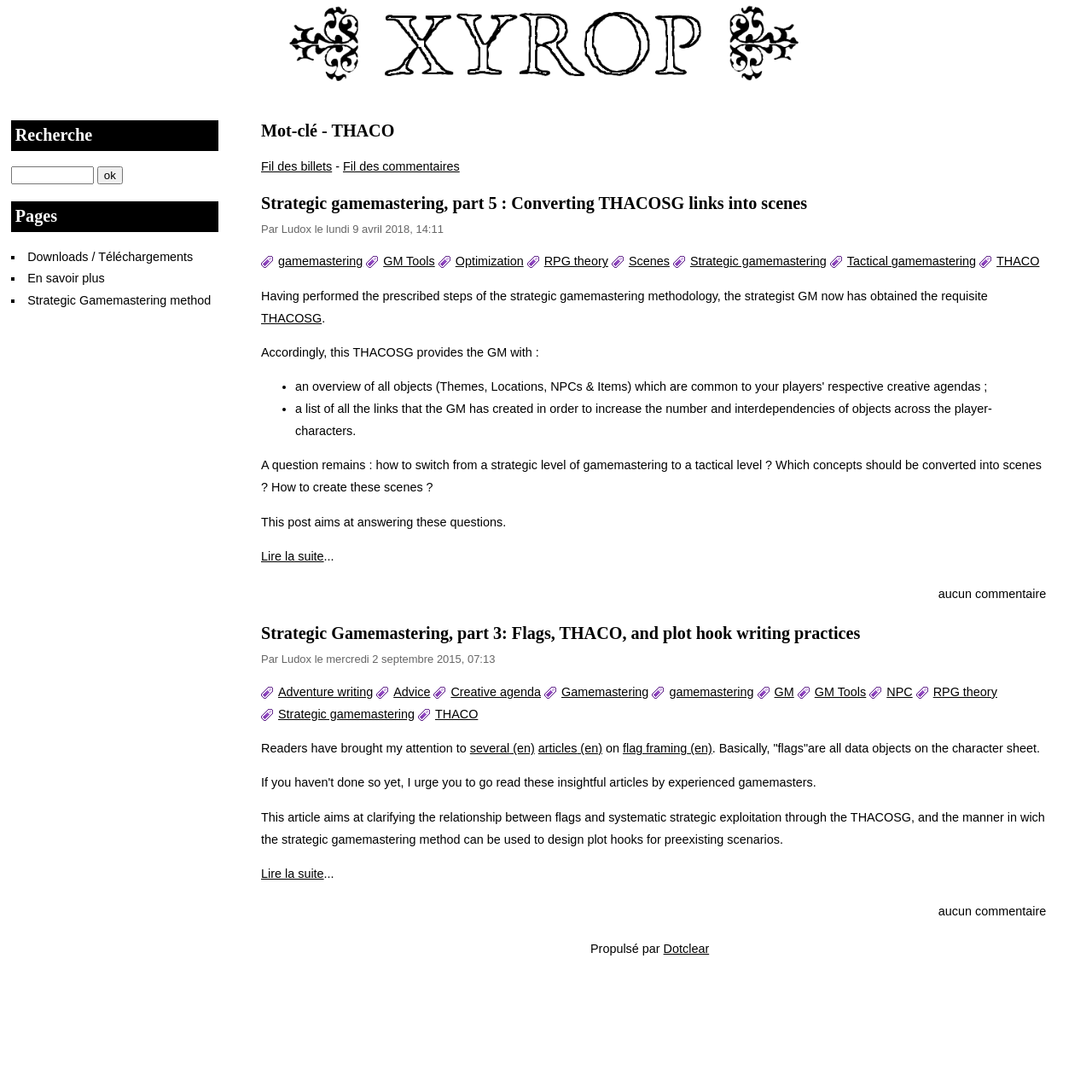Please predict the bounding box coordinates of the element's region where a click is necessary to complete the following instruction: "Read the rest of the article 'Strategic Gamemastering, part 3: Flags, THACO, and plot hook writing practices'". The coordinates should be represented by four float numbers between 0 and 1, i.e., [left, top, right, bottom].

[0.239, 0.794, 0.297, 0.806]